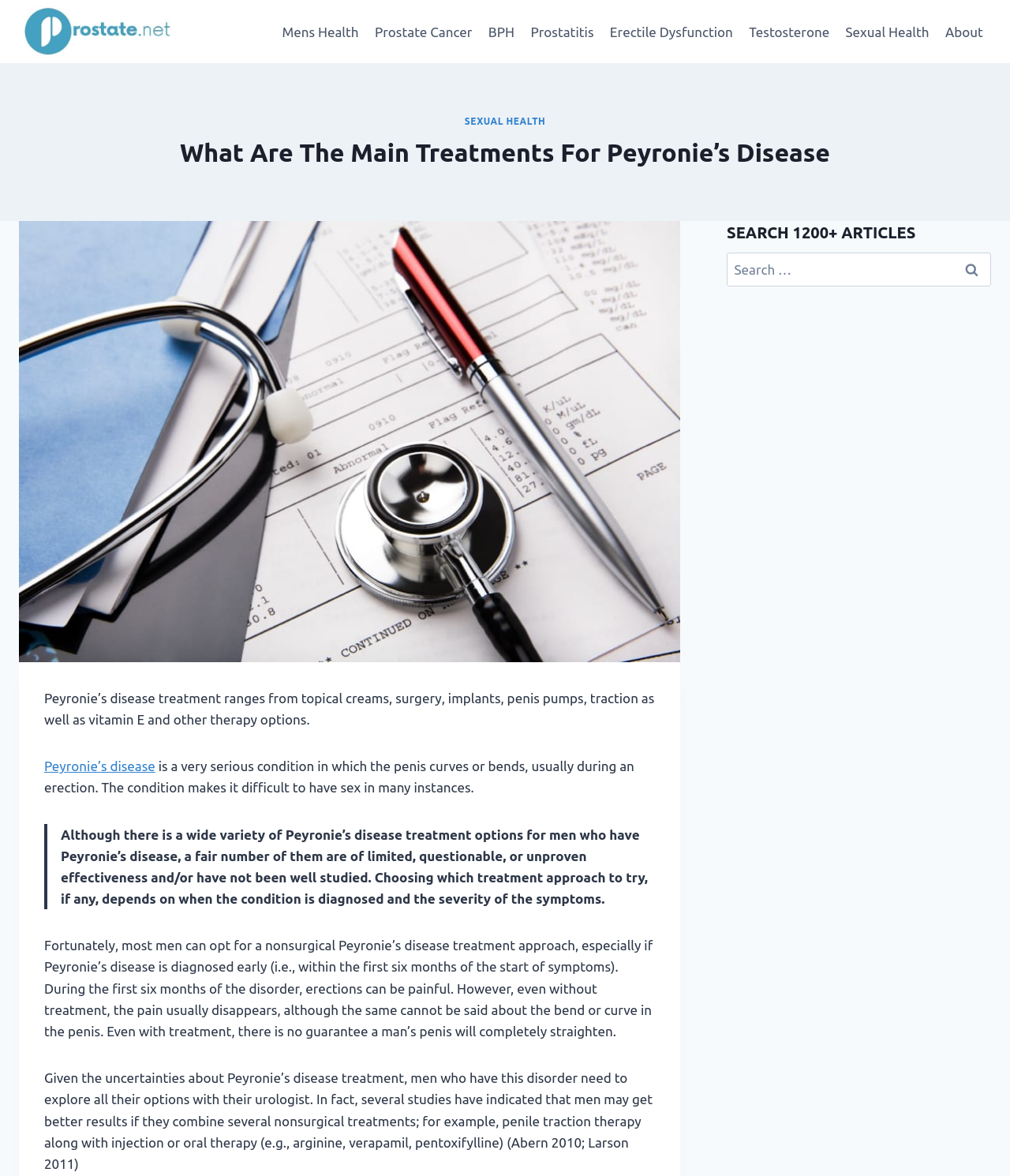Please locate the bounding box coordinates of the element that should be clicked to complete the given instruction: "Click the 'Peyronie’s disease' link".

[0.044, 0.645, 0.154, 0.658]